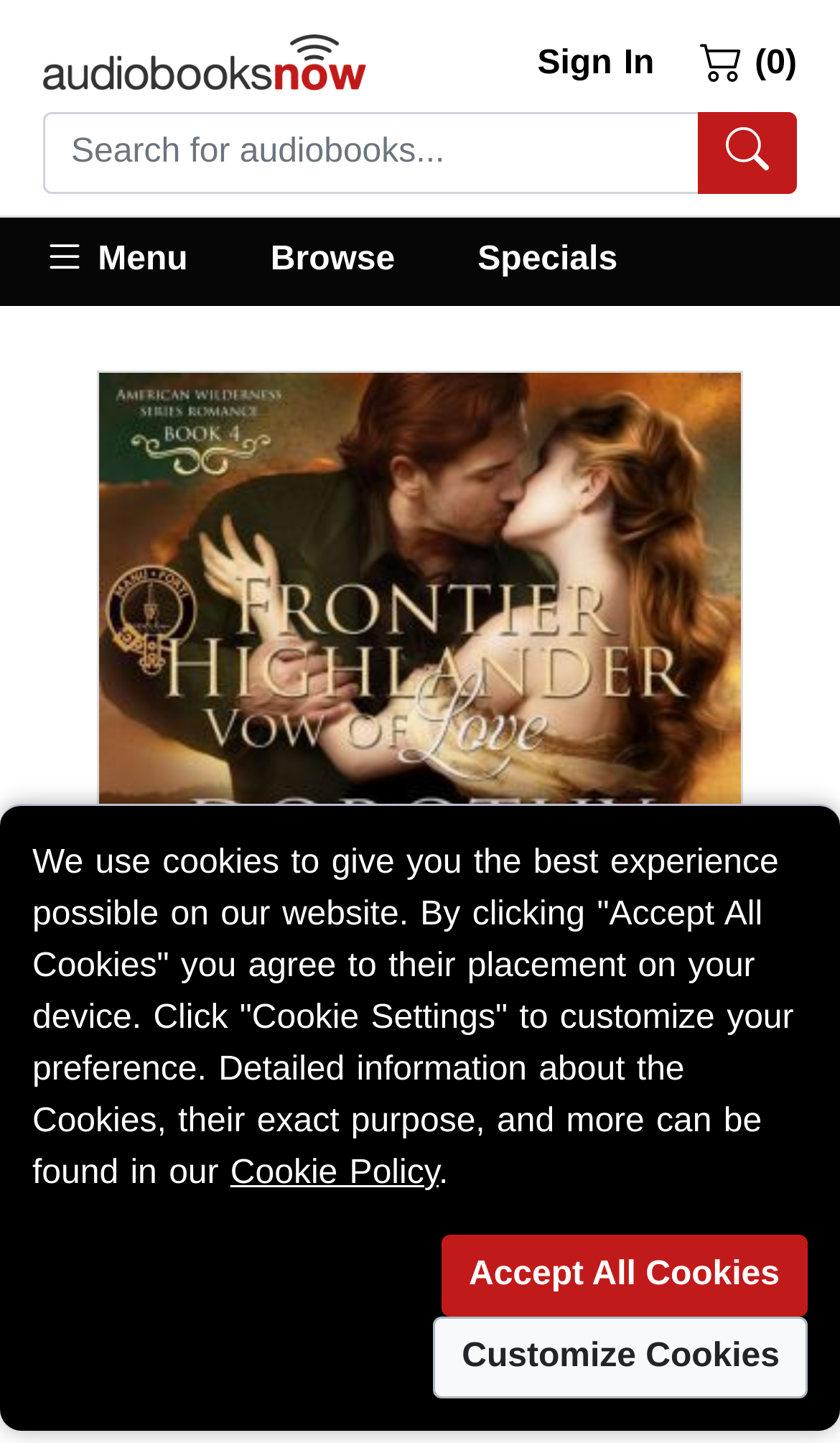Identify the bounding box coordinates for the element you need to click to achieve the following task: "click MENU". The coordinates must be four float values ranging from 0 to 1, formatted as [left, top, right, bottom].

None